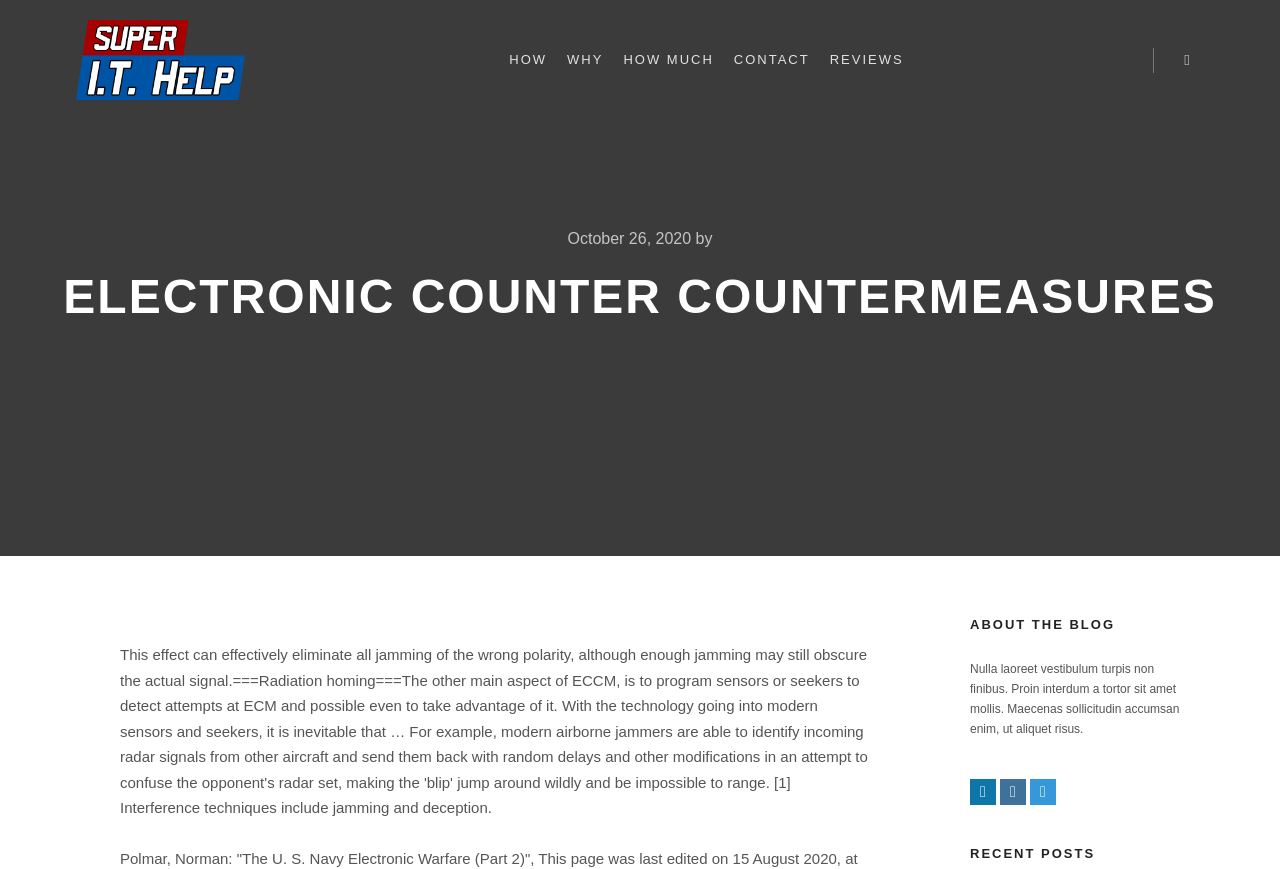Predict the bounding box coordinates of the area that should be clicked to accomplish the following instruction: "Read the article 'Natural gas stockpiles crucial to energy security'". The bounding box coordinates should consist of four float numbers between 0 and 1, i.e., [left, top, right, bottom].

None